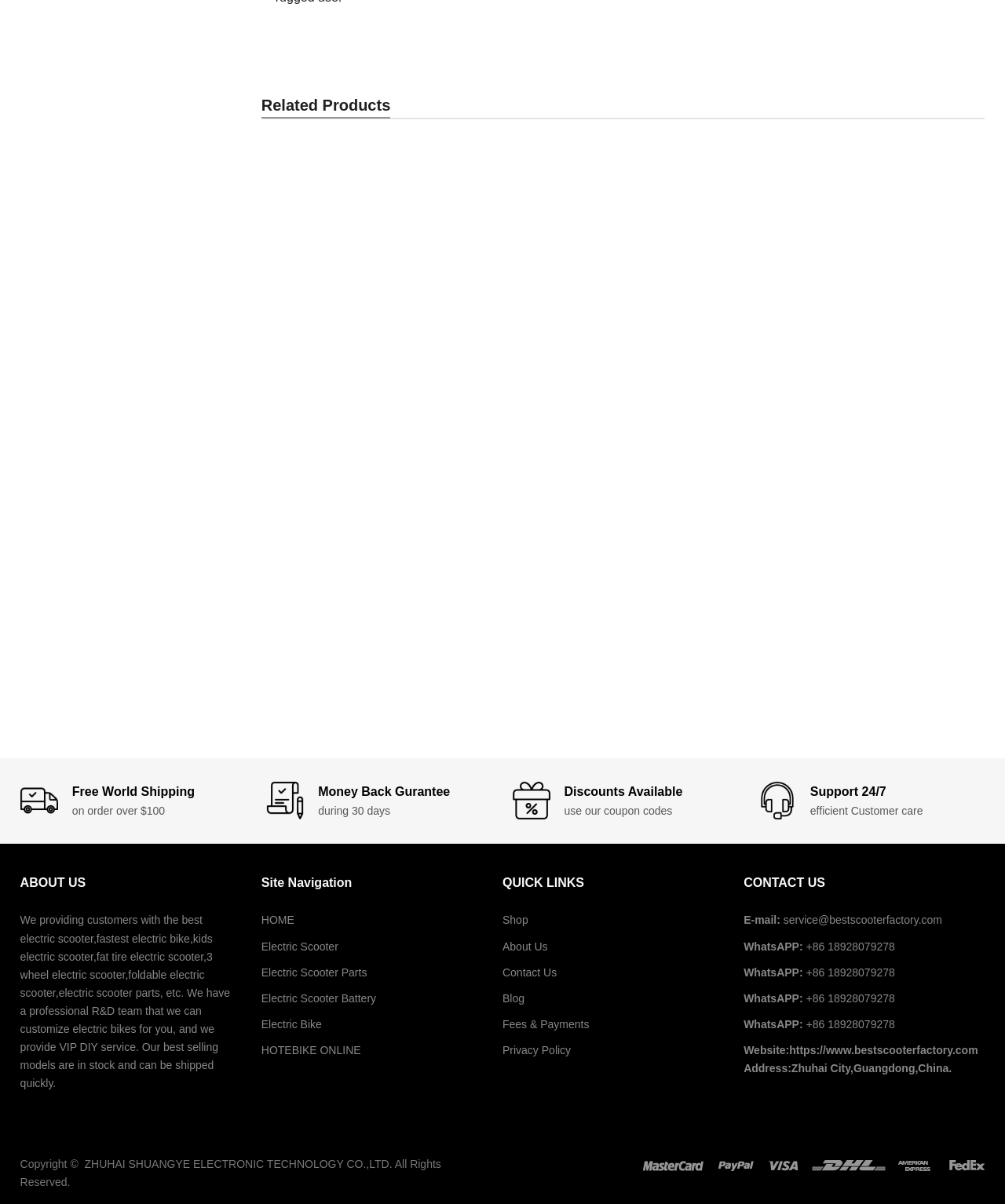What is the theme of the products on this page?
Refer to the screenshot and respond with a concise word or phrase.

Electric scooters